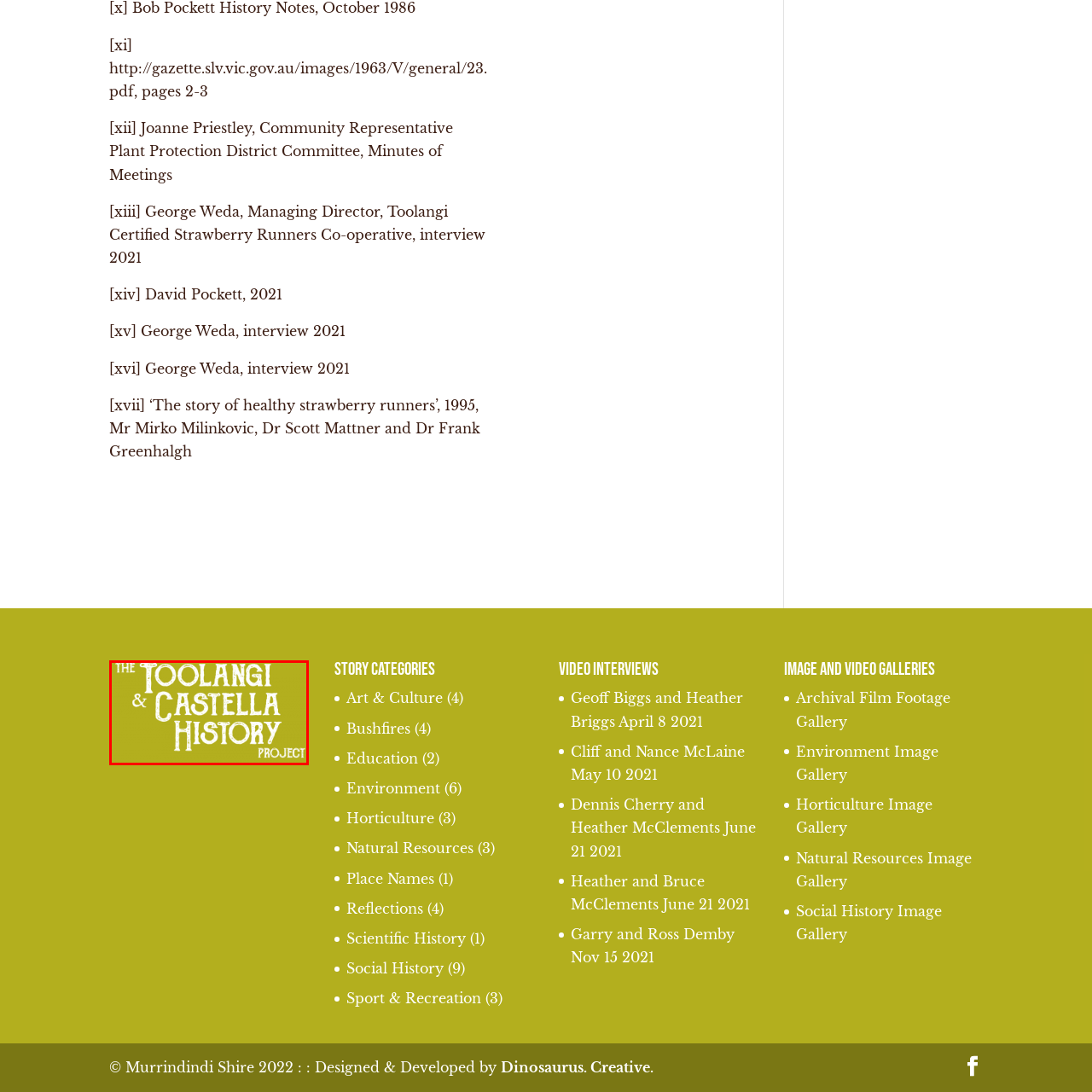Look at the image within the red outline, What regions does the project focus on? Answer with one word or phrase.

Toolangi and Castella